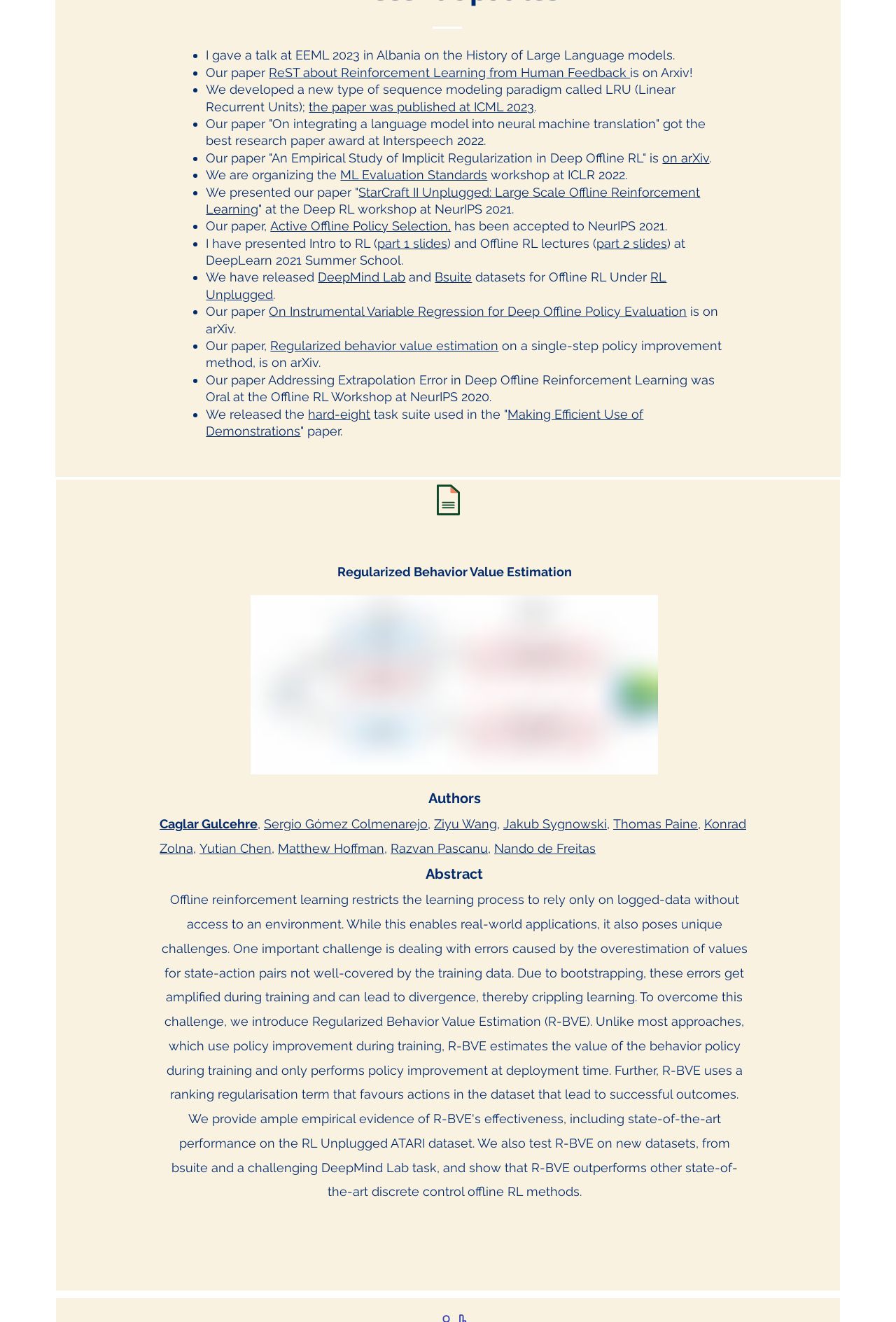What is the file name of the image shown?
Please answer the question with a single word or phrase, referencing the image.

BVE_in_real_world.png